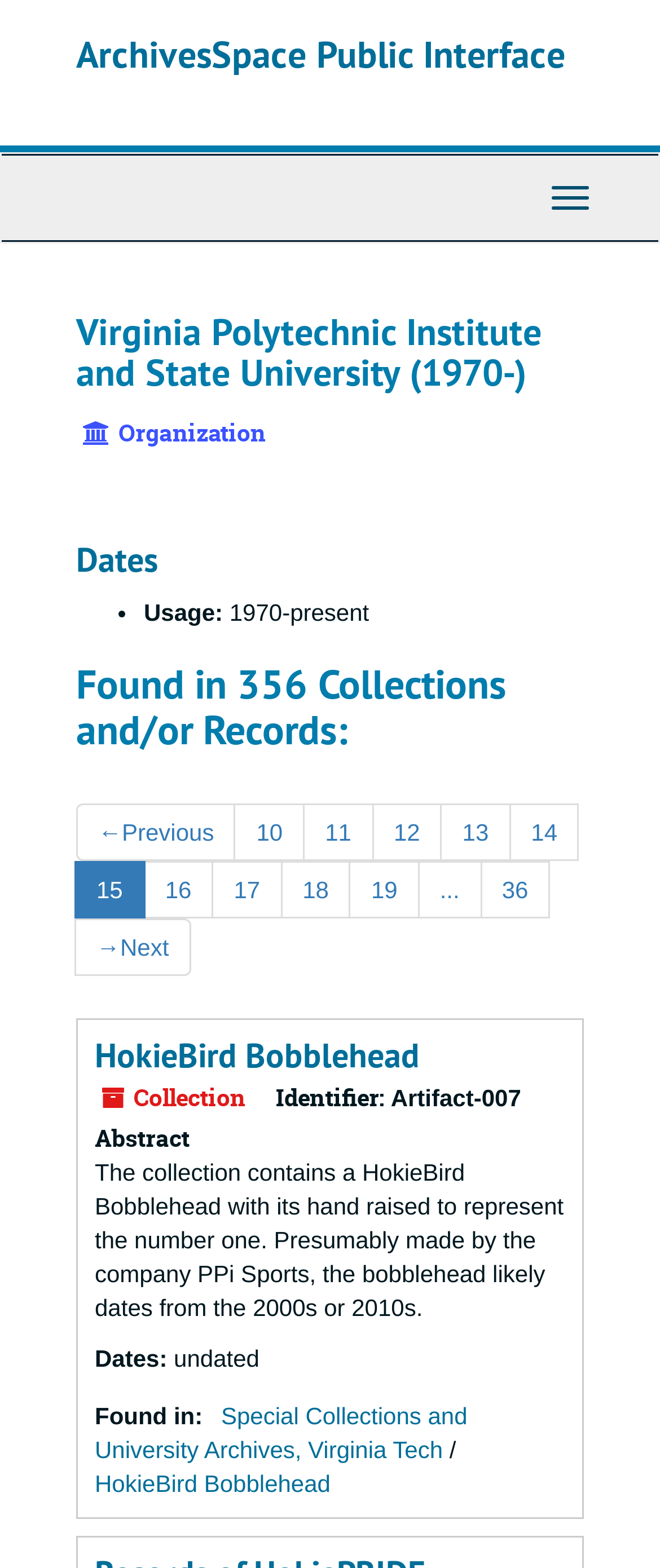Identify the bounding box coordinates of the region that needs to be clicked to carry out this instruction: "Go to the 'Previous' page". Provide these coordinates as four float numbers ranging from 0 to 1, i.e., [left, top, right, bottom].

[0.115, 0.513, 0.358, 0.549]